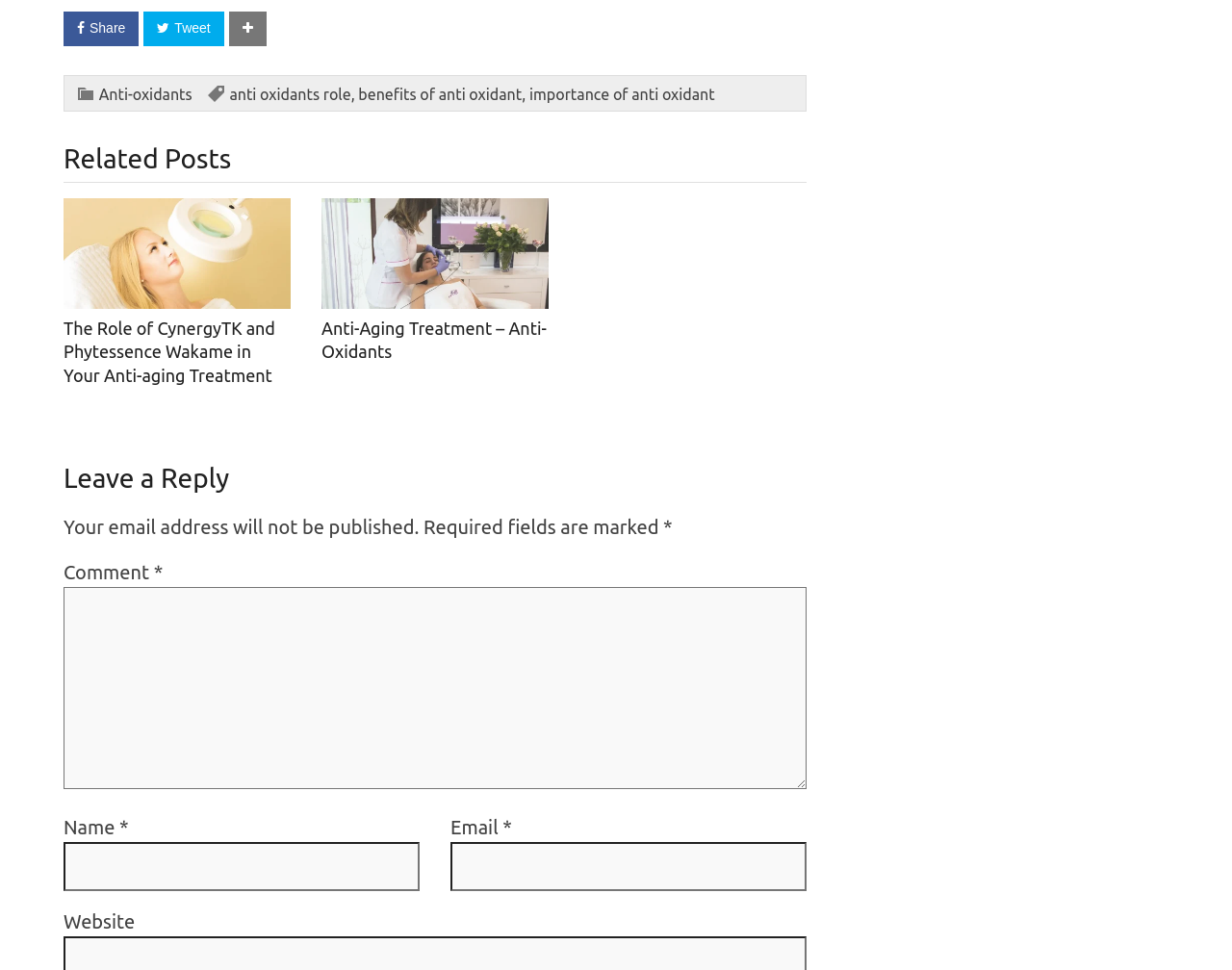Pinpoint the bounding box coordinates of the area that must be clicked to complete this instruction: "Share on social media".

[0.052, 0.012, 0.113, 0.048]